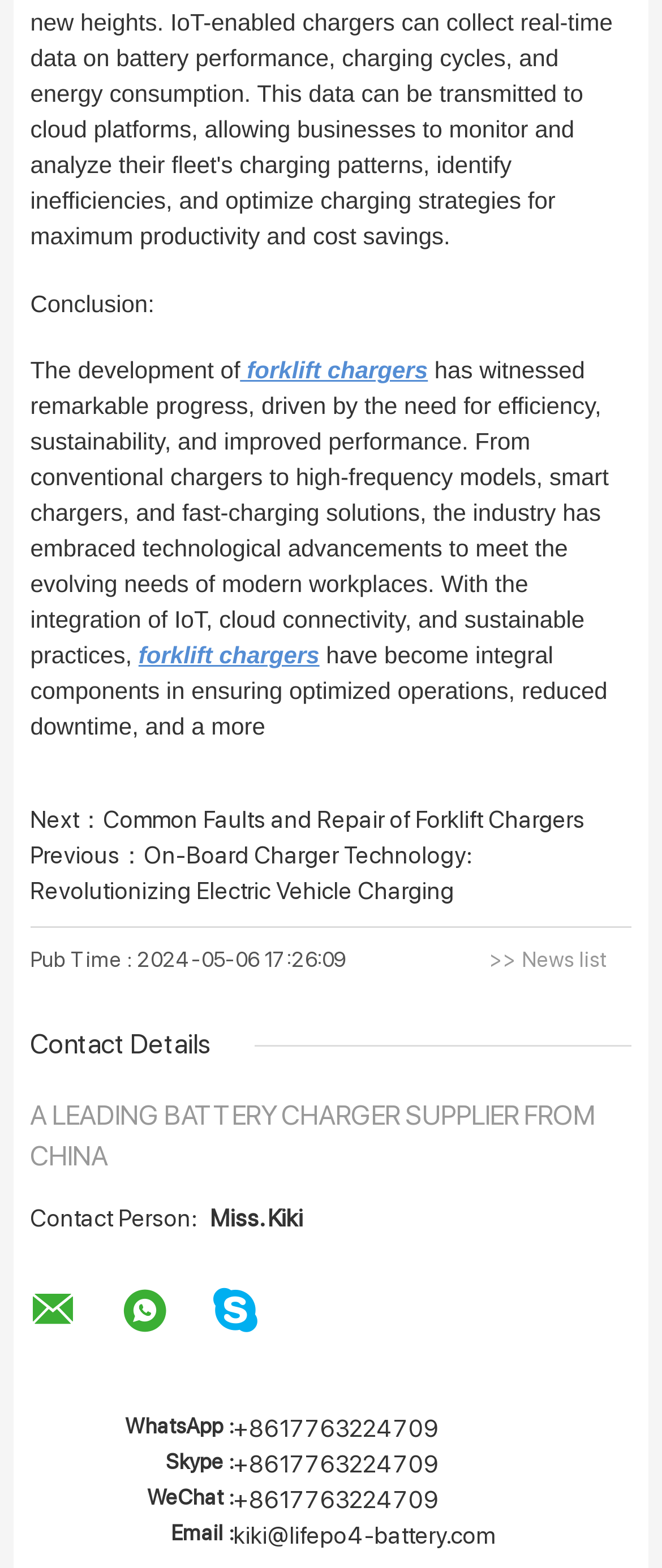Please find the bounding box coordinates of the element that must be clicked to perform the given instruction: "Click on 'forklift chargers'". The coordinates should be four float numbers from 0 to 1, i.e., [left, top, right, bottom].

[0.363, 0.229, 0.646, 0.245]